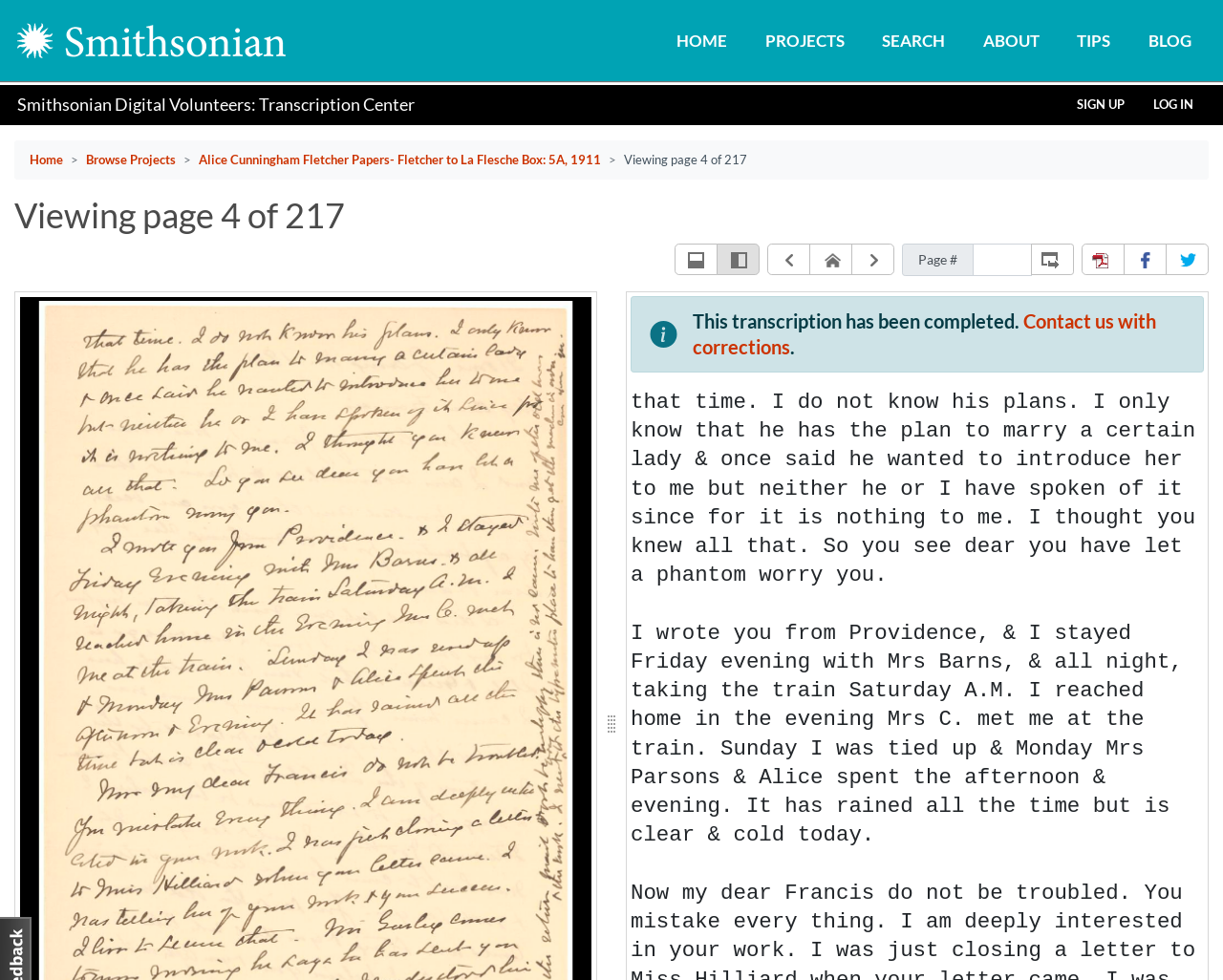Reply to the question with a single word or phrase:
What can be done with corrections?

Contact us